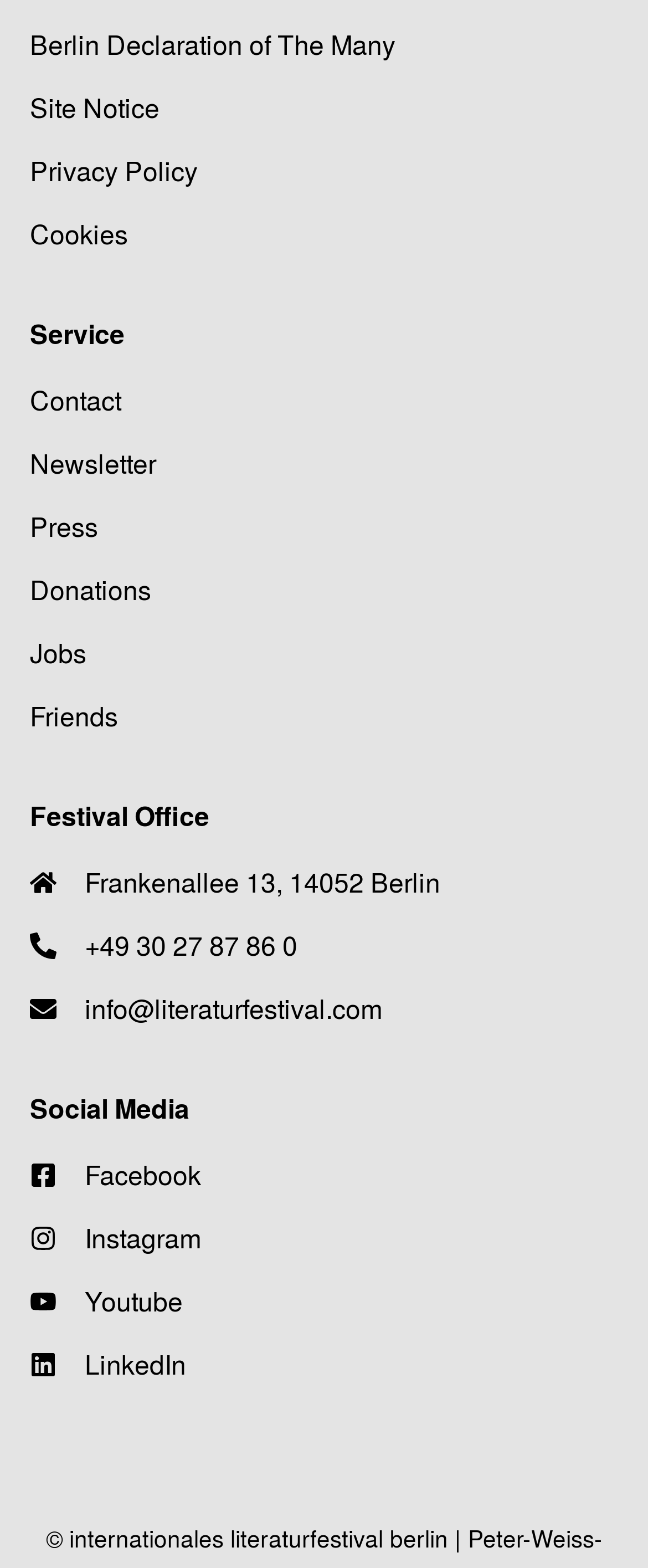Locate the bounding box of the UI element based on this description: "Site Notice". Provide four float numbers between 0 and 1 as [left, top, right, bottom].

[0.046, 0.056, 0.954, 0.081]